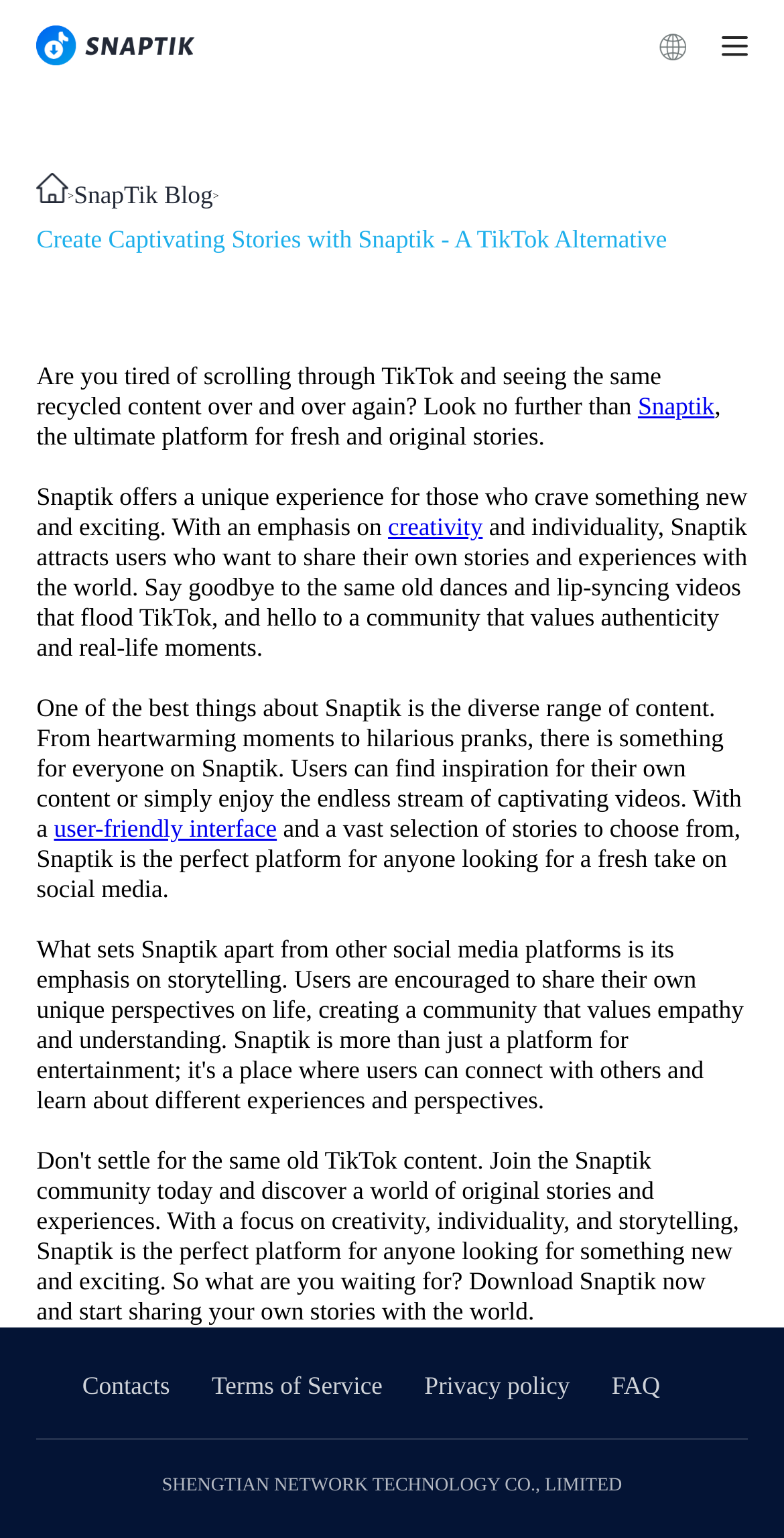What type of content can users find on Snaptik?
Please provide a comprehensive and detailed answer to the question.

According to the article, Snaptik offers a diverse range of content, including heartwarming moments, hilarious pranks, and more. This is mentioned in the paragraph that describes the benefits of using Snaptik.